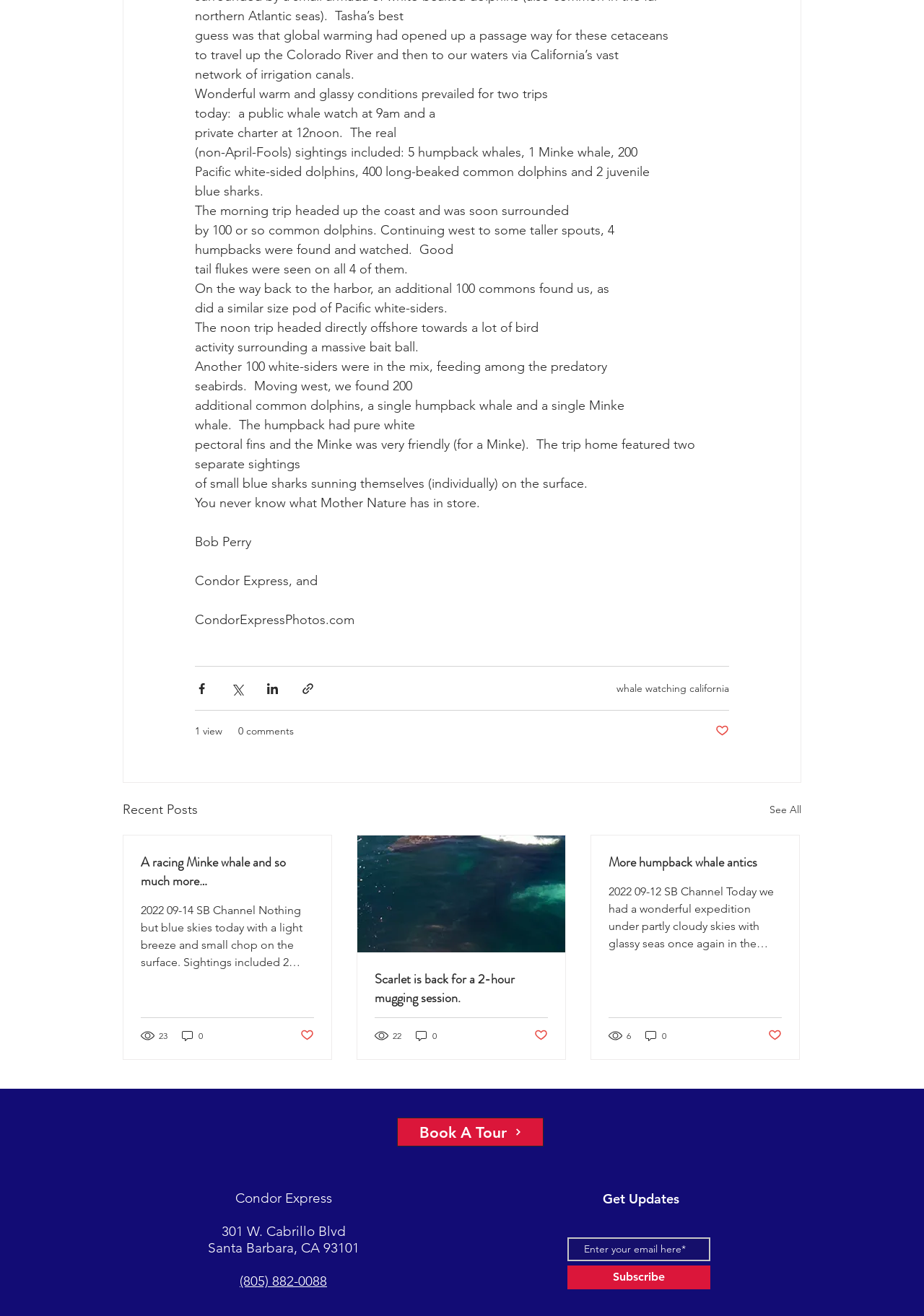Please provide the bounding box coordinates in the format (top-left x, top-left y, bottom-right x, bottom-right y). Remember, all values are floating point numbers between 0 and 1. What is the bounding box coordinate of the region described as: See All

[0.833, 0.607, 0.867, 0.623]